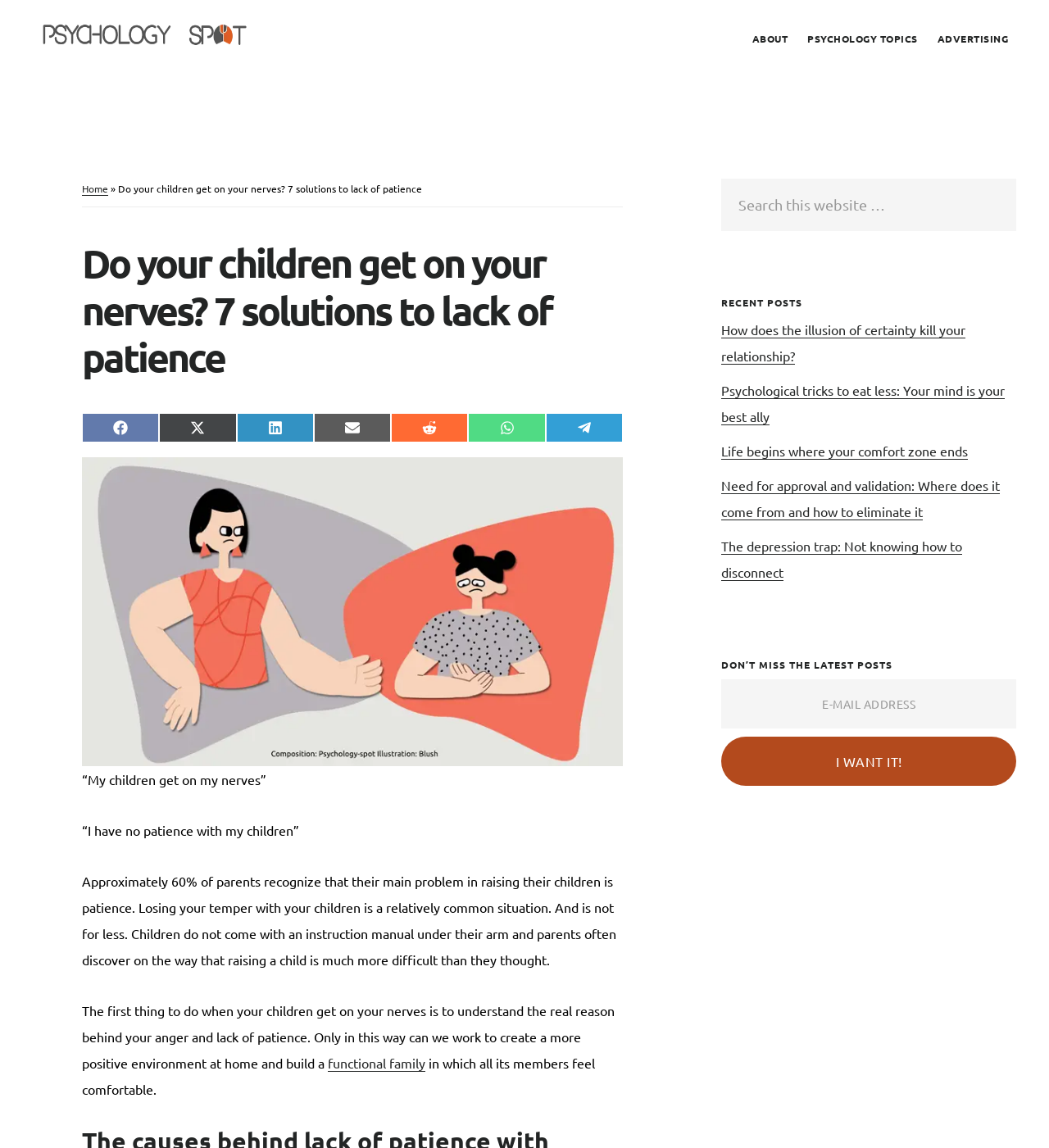Locate the bounding box coordinates of the segment that needs to be clicked to meet this instruction: "Click Send Inquiry Now".

None